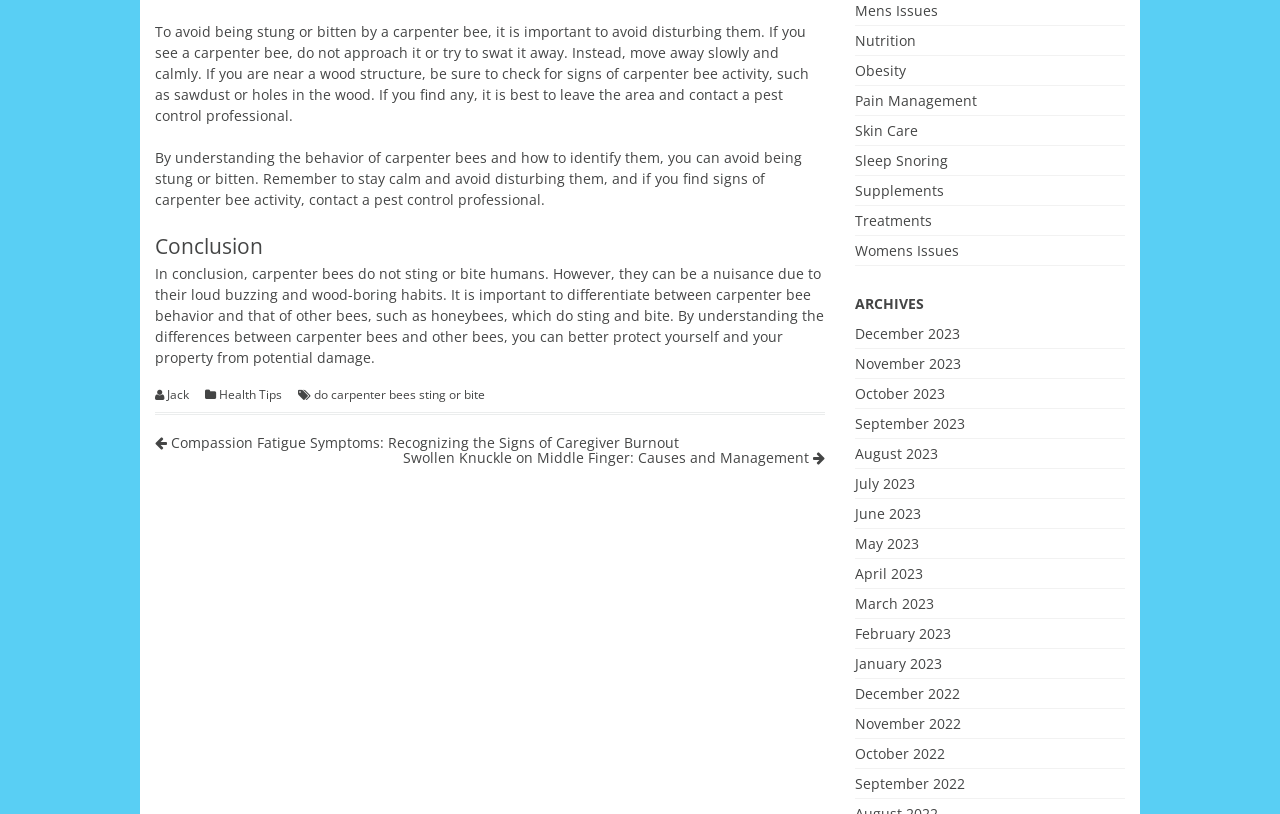Please pinpoint the bounding box coordinates for the region I should click to adhere to this instruction: "Explore Mens Issues".

[0.668, 0.001, 0.733, 0.025]